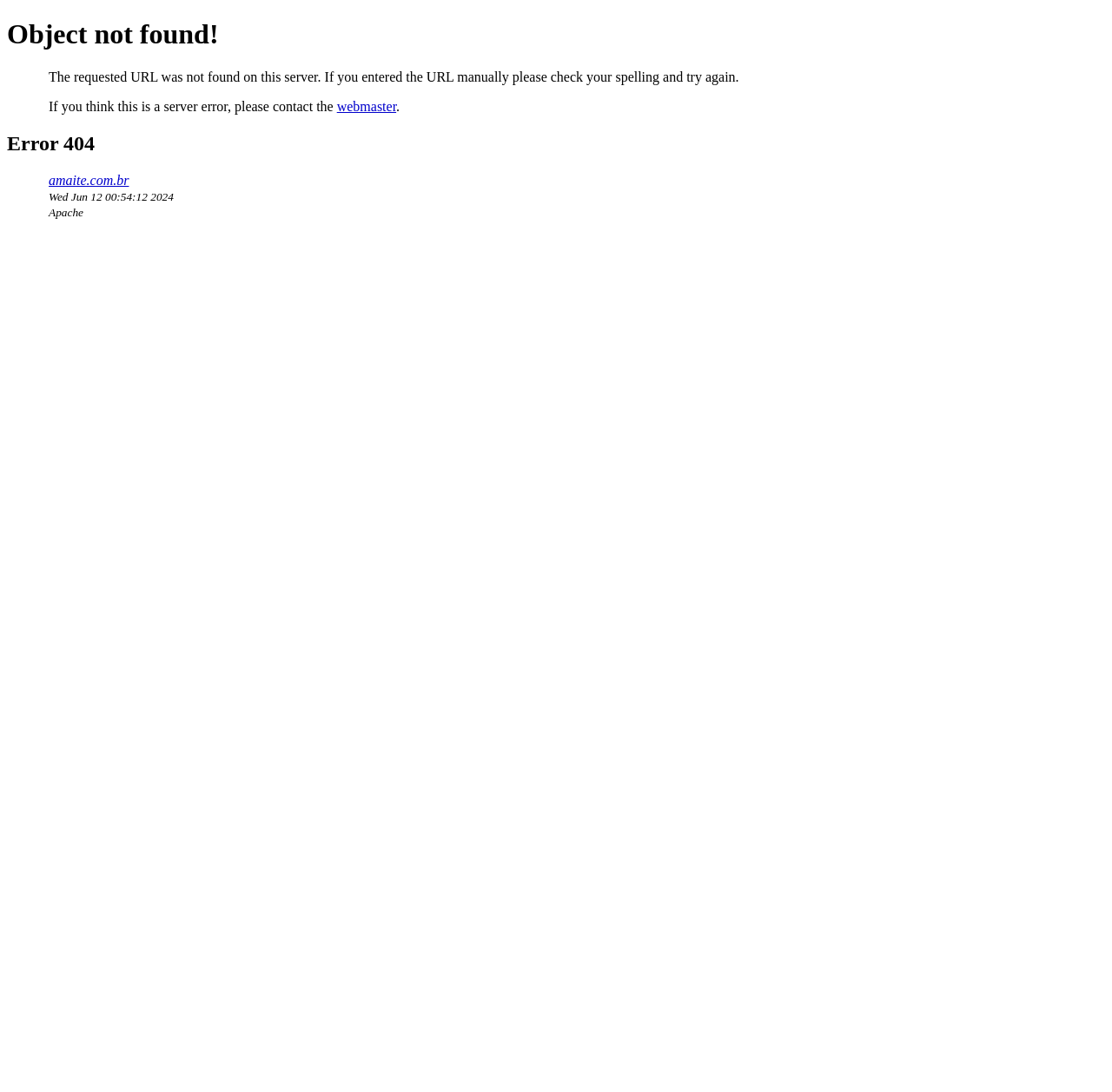Identify the bounding box coordinates for the UI element described as: "webmaster".

[0.303, 0.091, 0.356, 0.104]